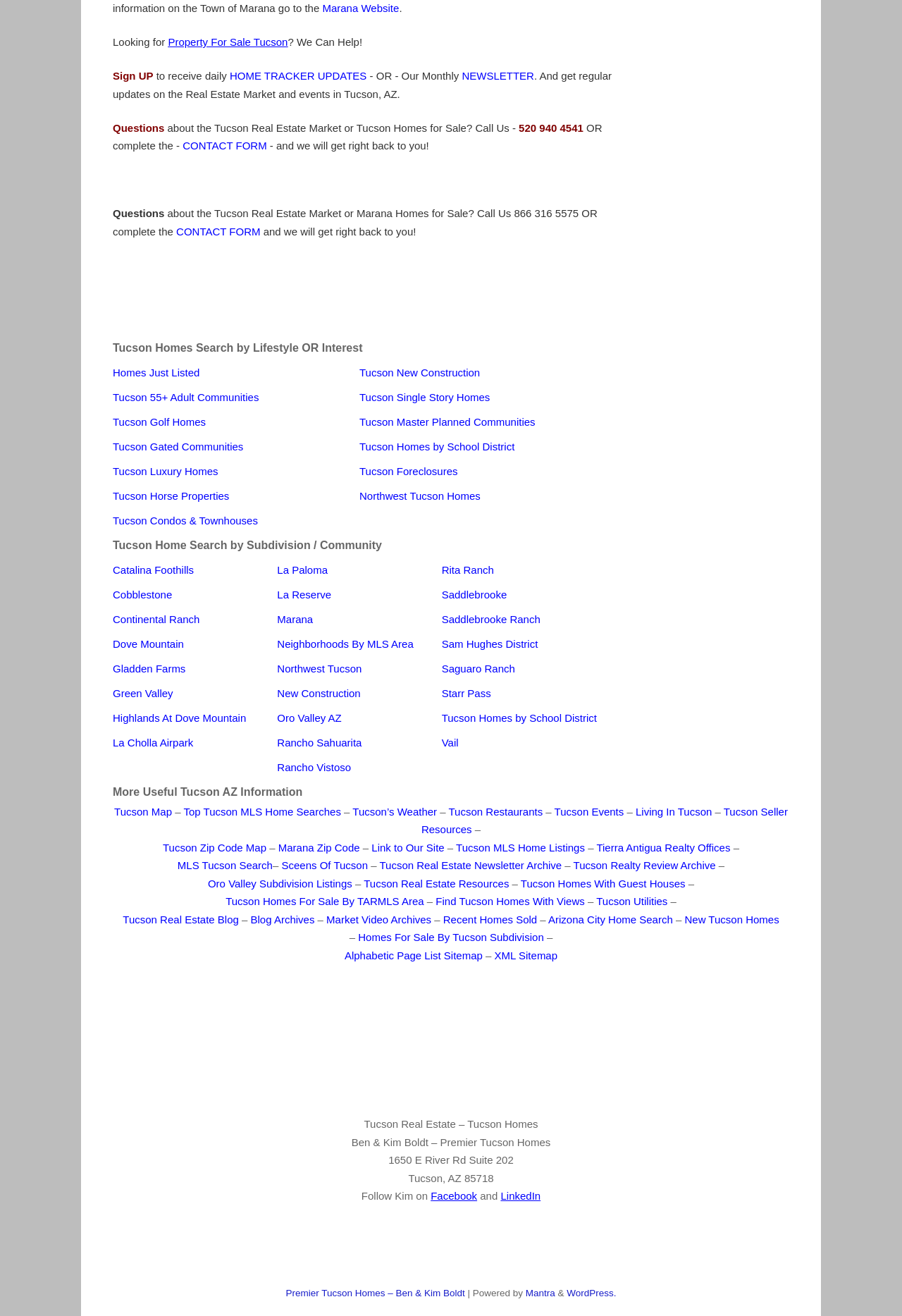What is the name of the community that is mentioned alongside Dove Mountain?
Please use the image to provide an in-depth answer to the question.

According to the webpage, the community that is mentioned alongside Dove Mountain is Highlands At Dove Mountain. This is mentioned in the table that lists various communities and subdivisions in Tucson, Arizona.